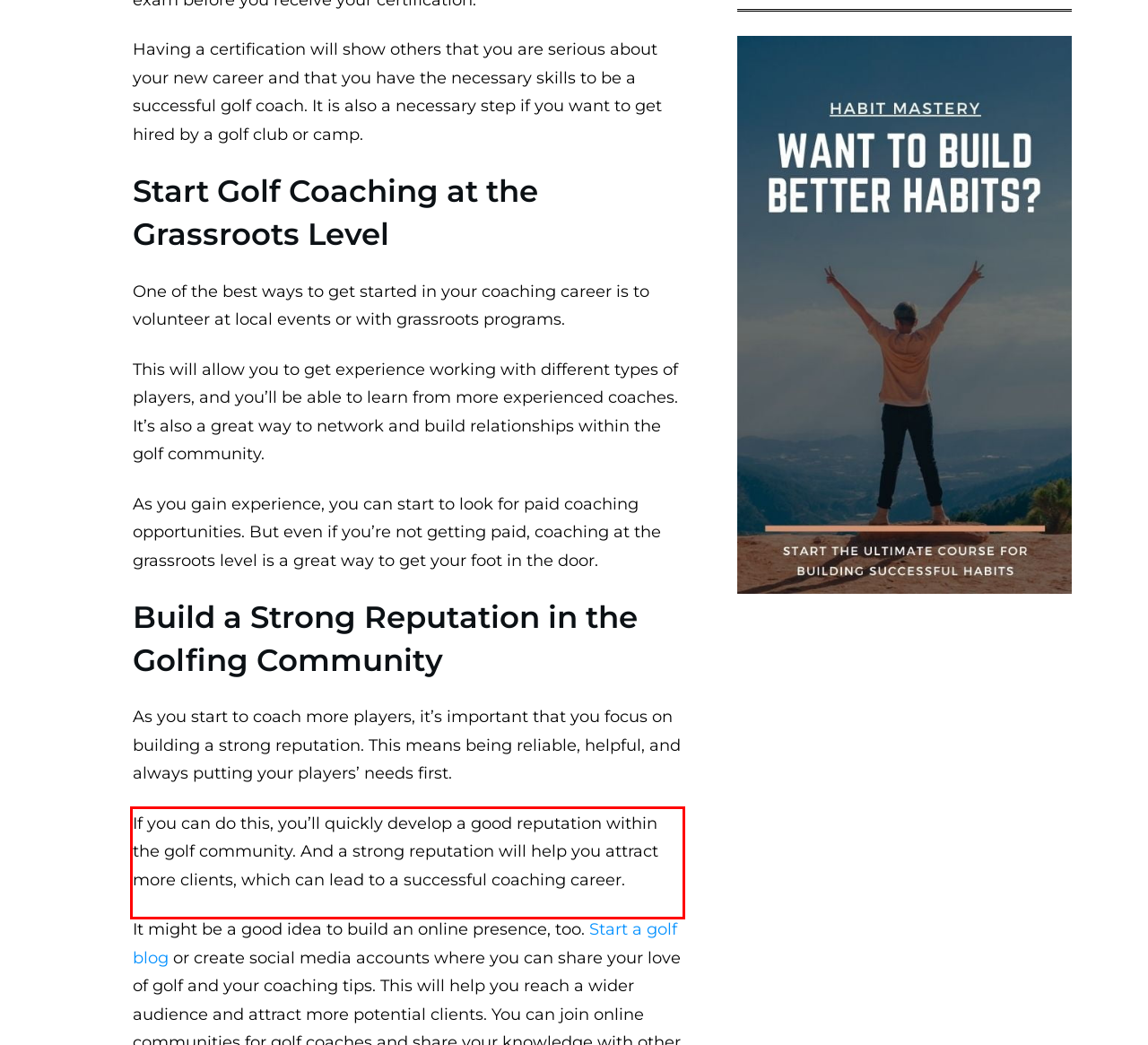Review the screenshot of the webpage and recognize the text inside the red rectangle bounding box. Provide the extracted text content.

If you can do this, you’ll quickly develop a good reputation within the golf community. And a strong reputation will help you attract more clients, which can lead to a successful coaching career.